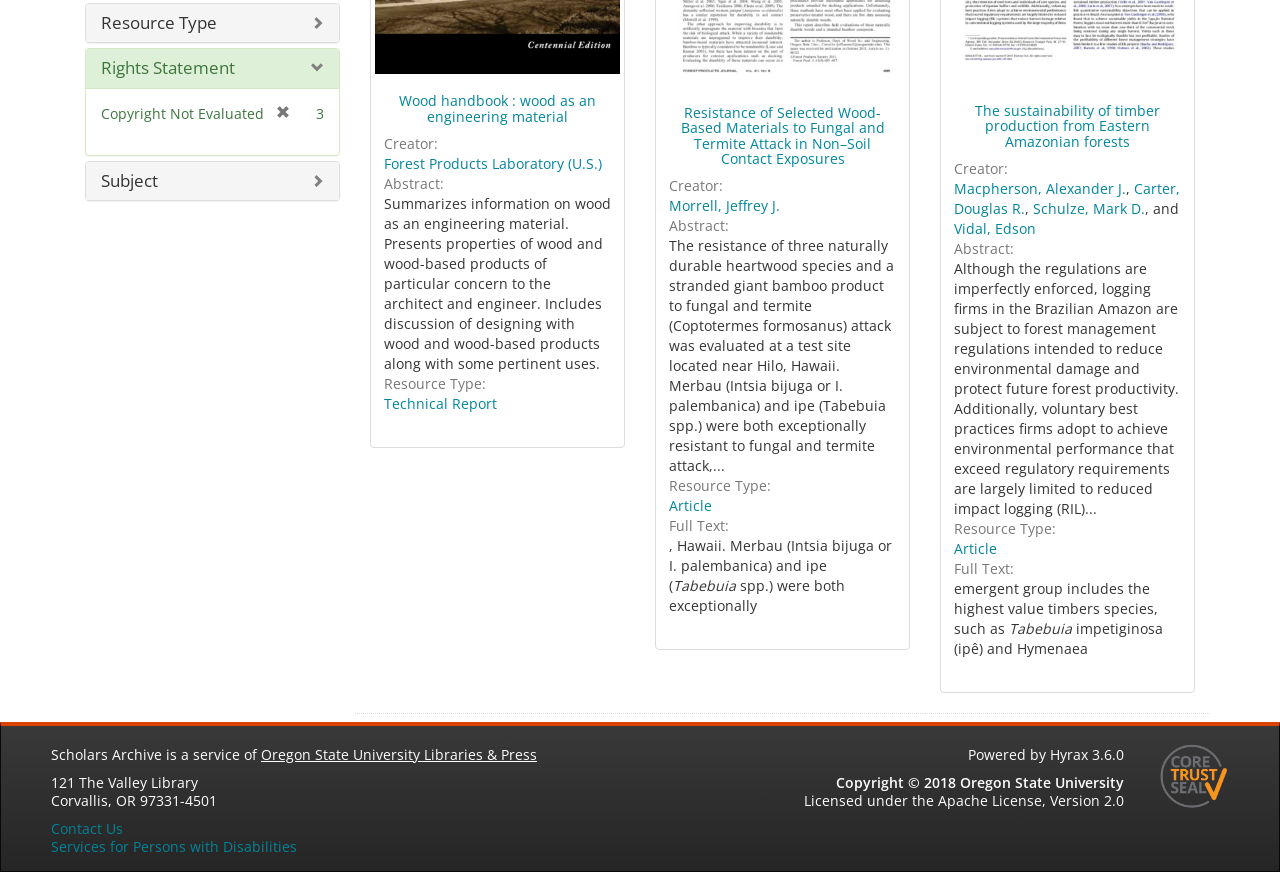Using the format (top-left x, top-left y, bottom-right x, bottom-right y), and given the element description, identify the bounding box coordinates within the screenshot: Schulze, Mark D.

[0.807, 0.228, 0.895, 0.25]